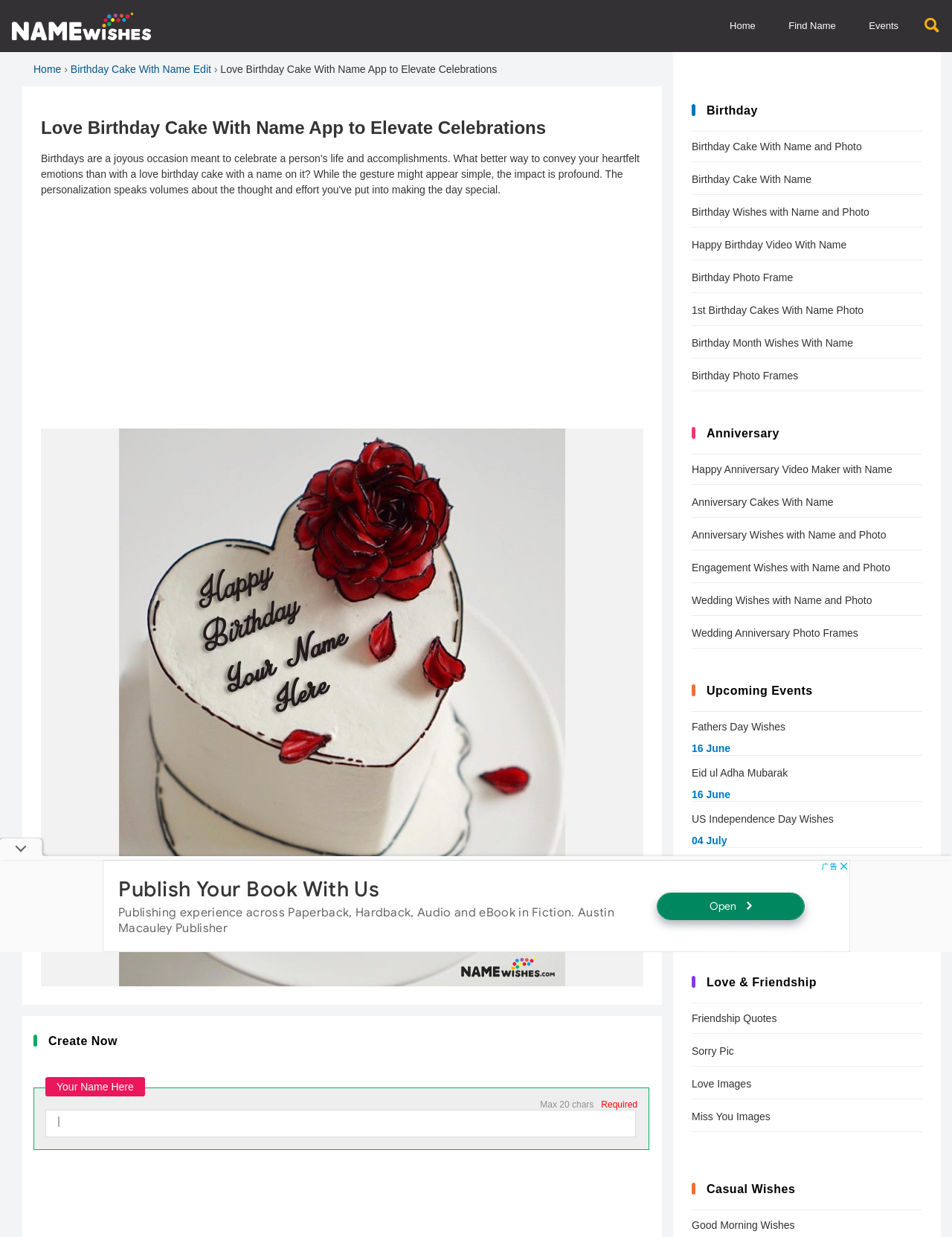Please determine the bounding box coordinates of the element's region to click for the following instruction: "Select 'Birthday Cake With Name and Photo' option".

[0.727, 0.106, 0.969, 0.13]